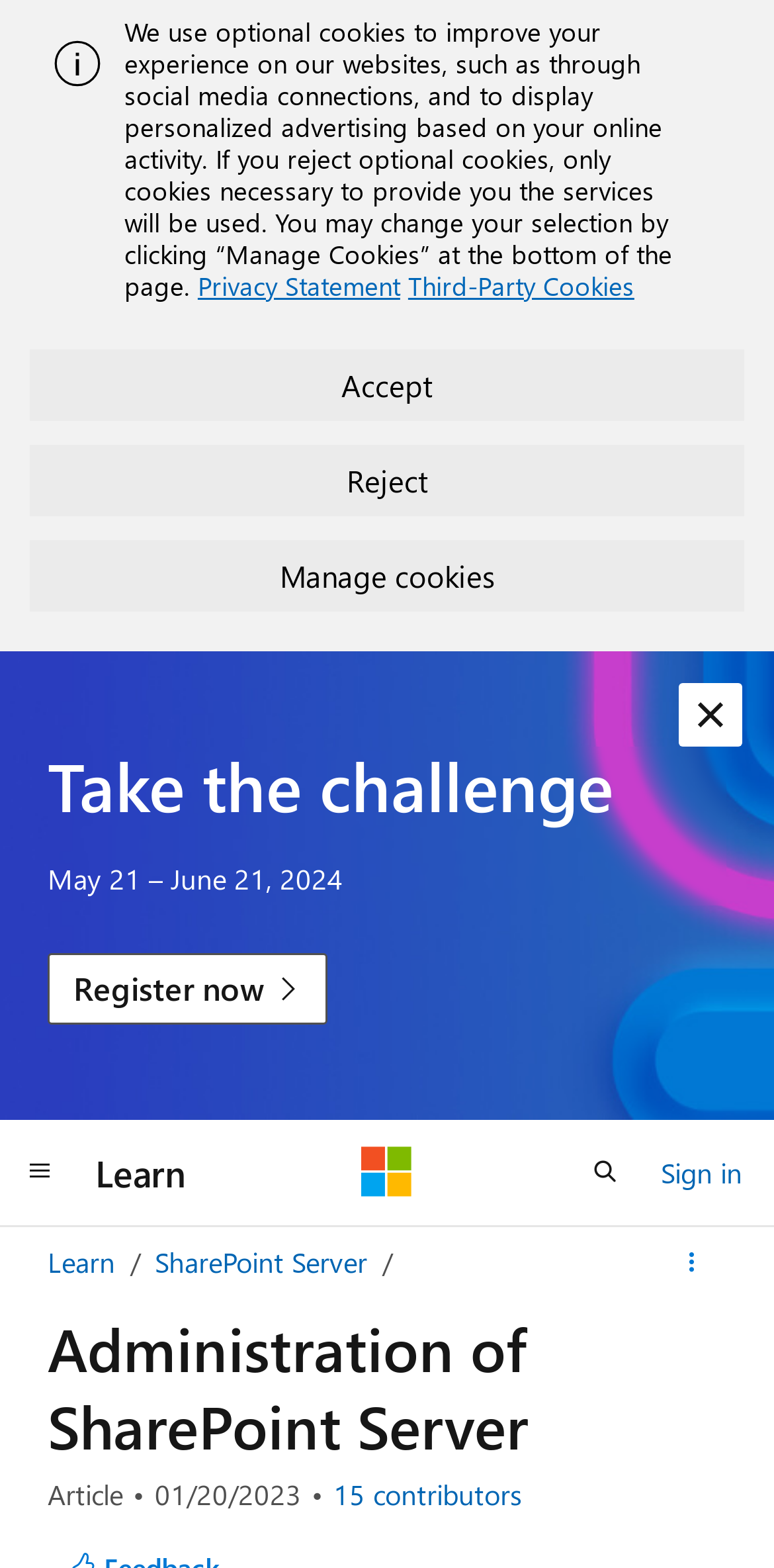Could you locate the bounding box coordinates for the section that should be clicked to accomplish this task: "Learn more about SharePoint Server".

[0.2, 0.793, 0.474, 0.817]